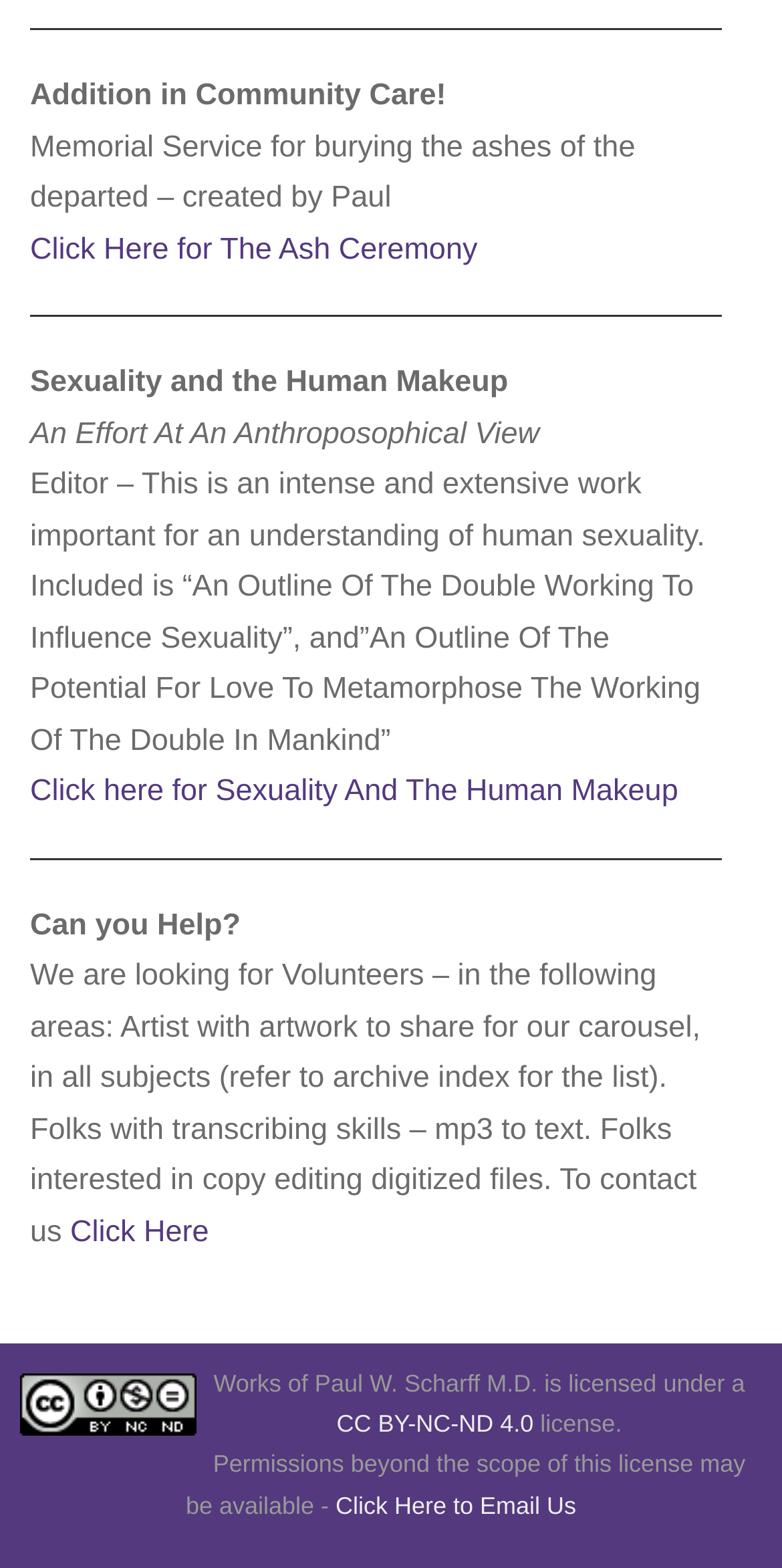Extract the bounding box coordinates of the UI element described: "alt="Creative Commons License"". Provide the coordinates in the format [left, top, right, bottom] with values ranging from 0 to 1.

[0.026, 0.875, 0.251, 0.915]